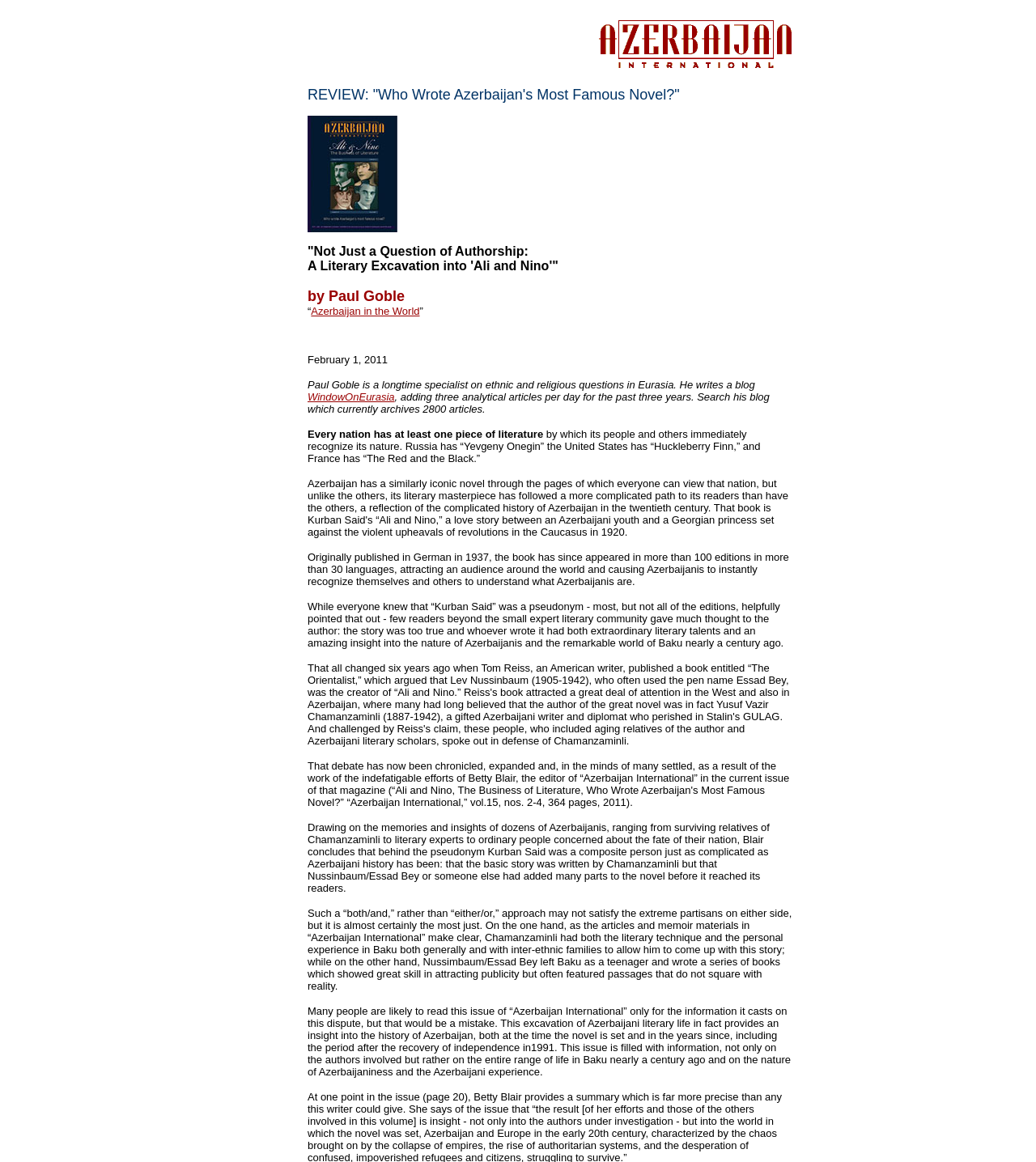Please locate the UI element described by "Amputees in Touch South Australia" and provide its bounding box coordinates.

None